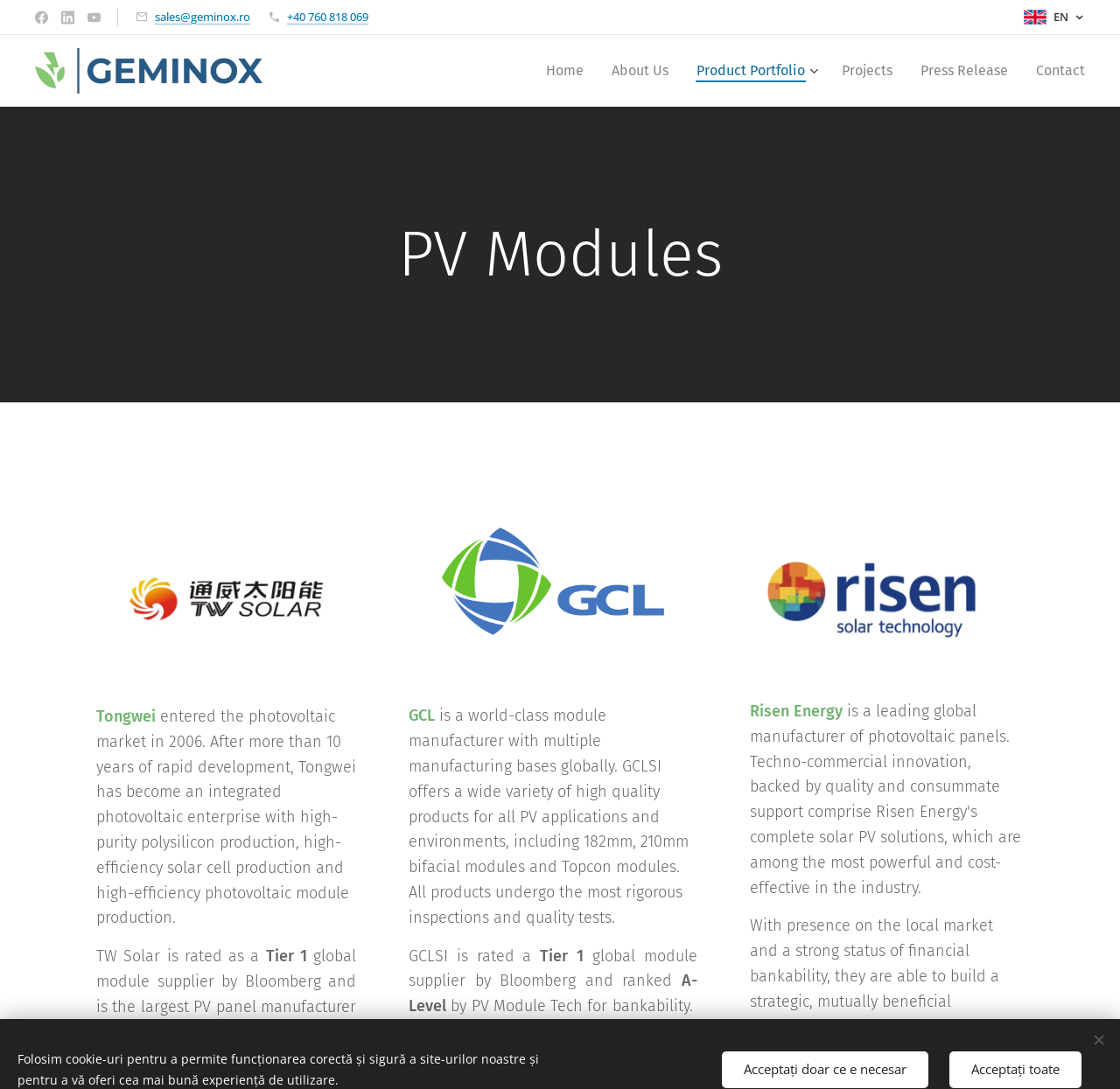Please identify the bounding box coordinates of the element's region that I should click in order to complete the following instruction: "Go to Home page". The bounding box coordinates consist of four float numbers between 0 and 1, i.e., [left, top, right, bottom].

[0.484, 0.044, 0.534, 0.084]